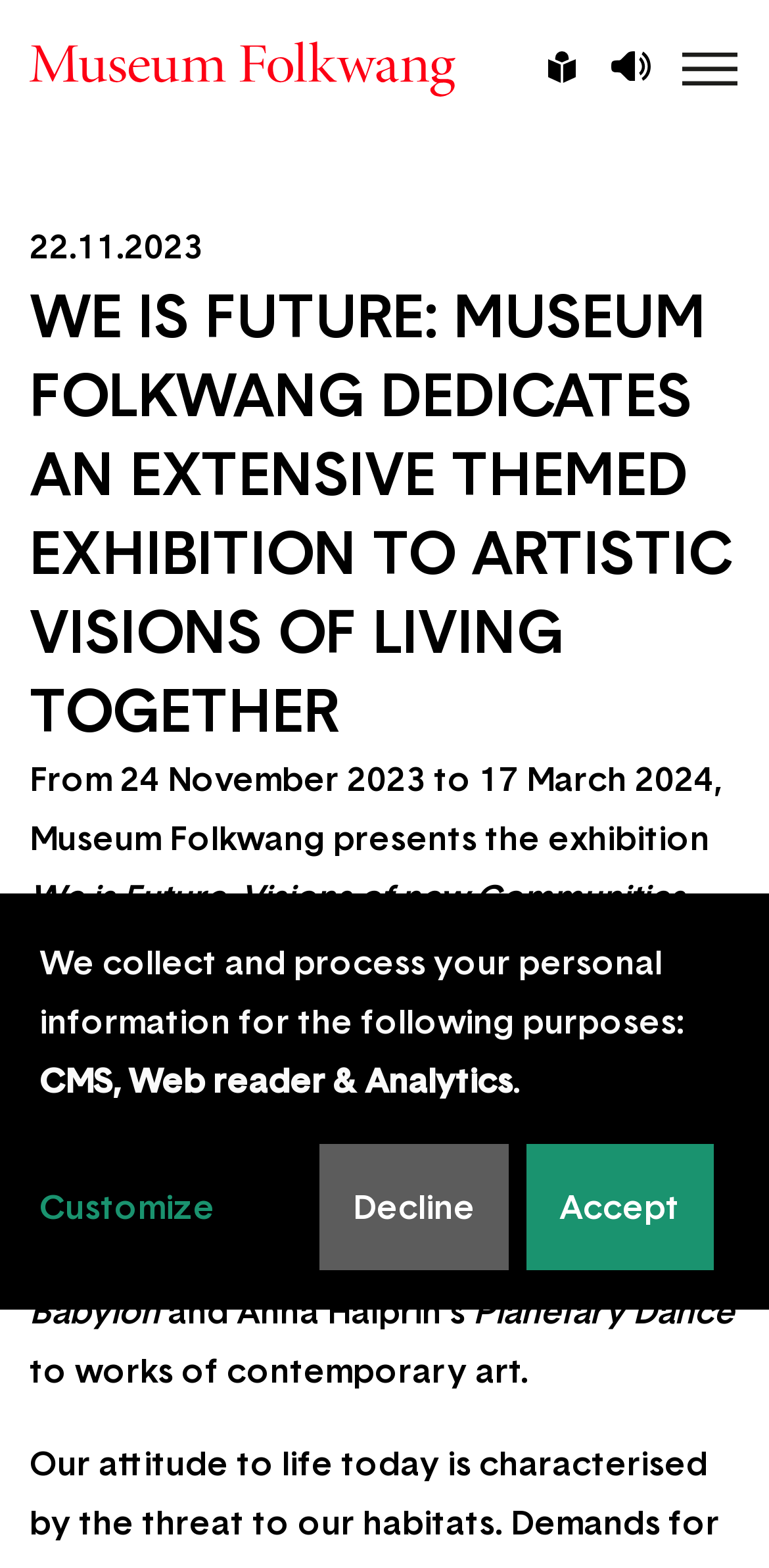Give the bounding box coordinates for this UI element: "Book Now". The coordinates should be four float numbers between 0 and 1, arranged as [left, top, right, bottom].

None